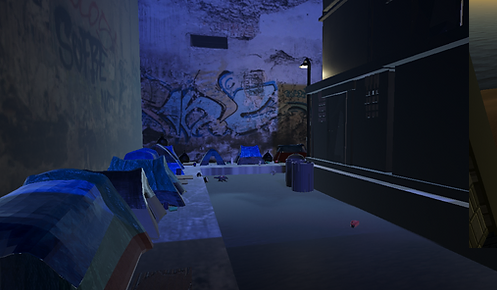What is the purpose of the image?
Please provide a full and detailed response to the question.

The purpose of the image is to explore the gap between affluent and impoverished communities, inviting viewers to contemplate the complexities of urban life, and to serve as a powerful commentary on the themes of poverty and entrapment.